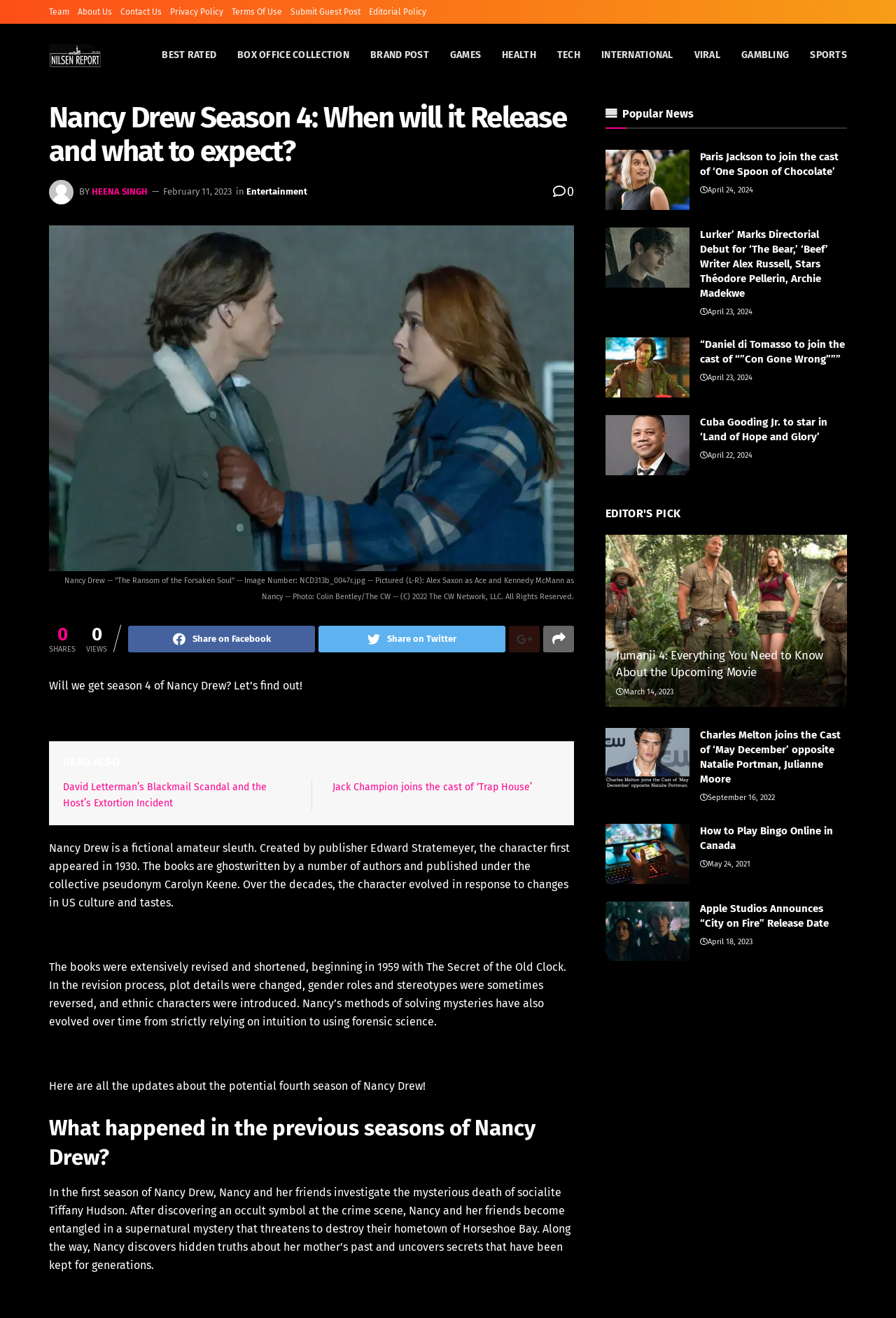Please locate and generate the primary heading on this webpage.

Nancy Drew Season 4: When will it Release and what to expect?